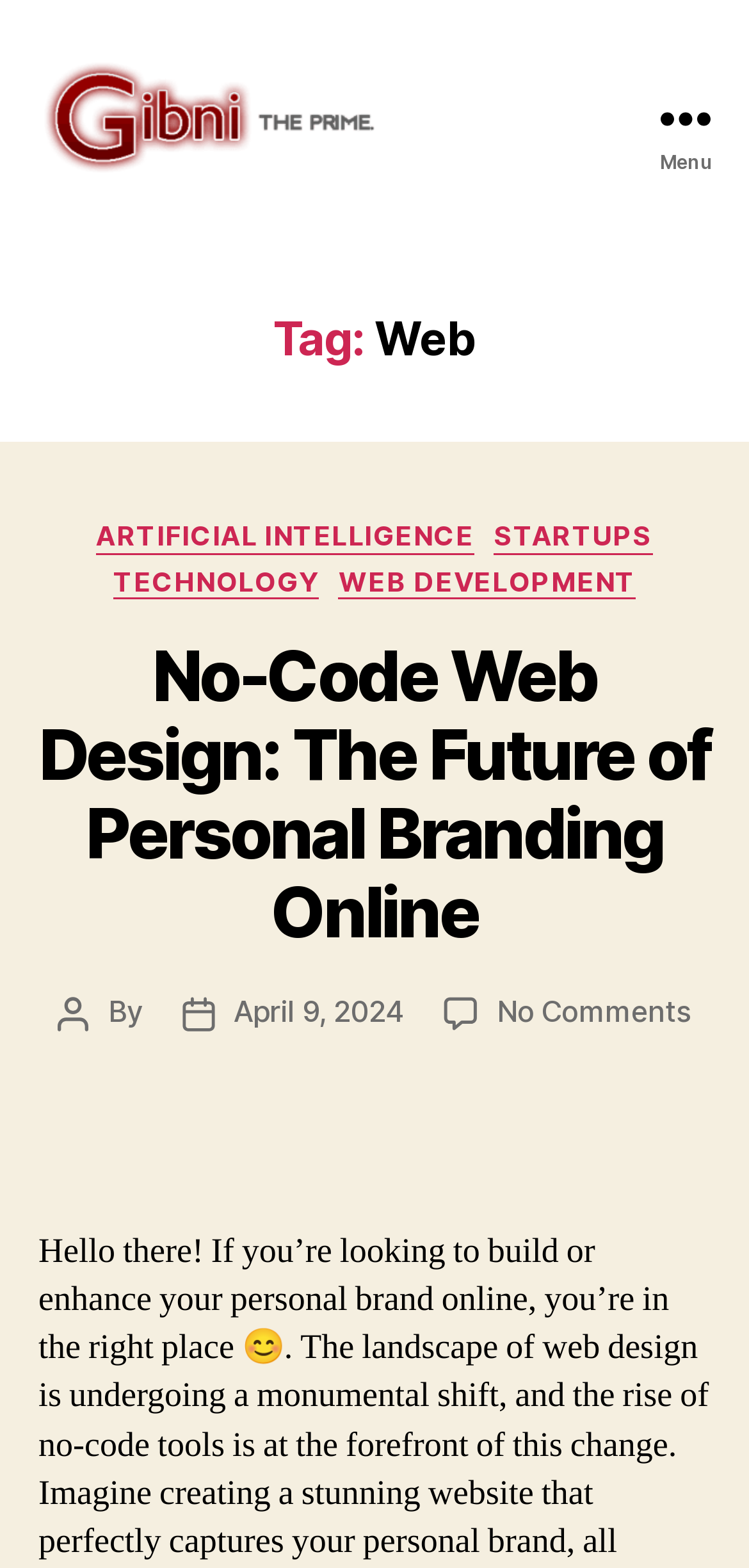What is the title of the first post on the webpage?
From the screenshot, supply a one-word or short-phrase answer.

No-Code Web Design: The Future of Personal Branding Online